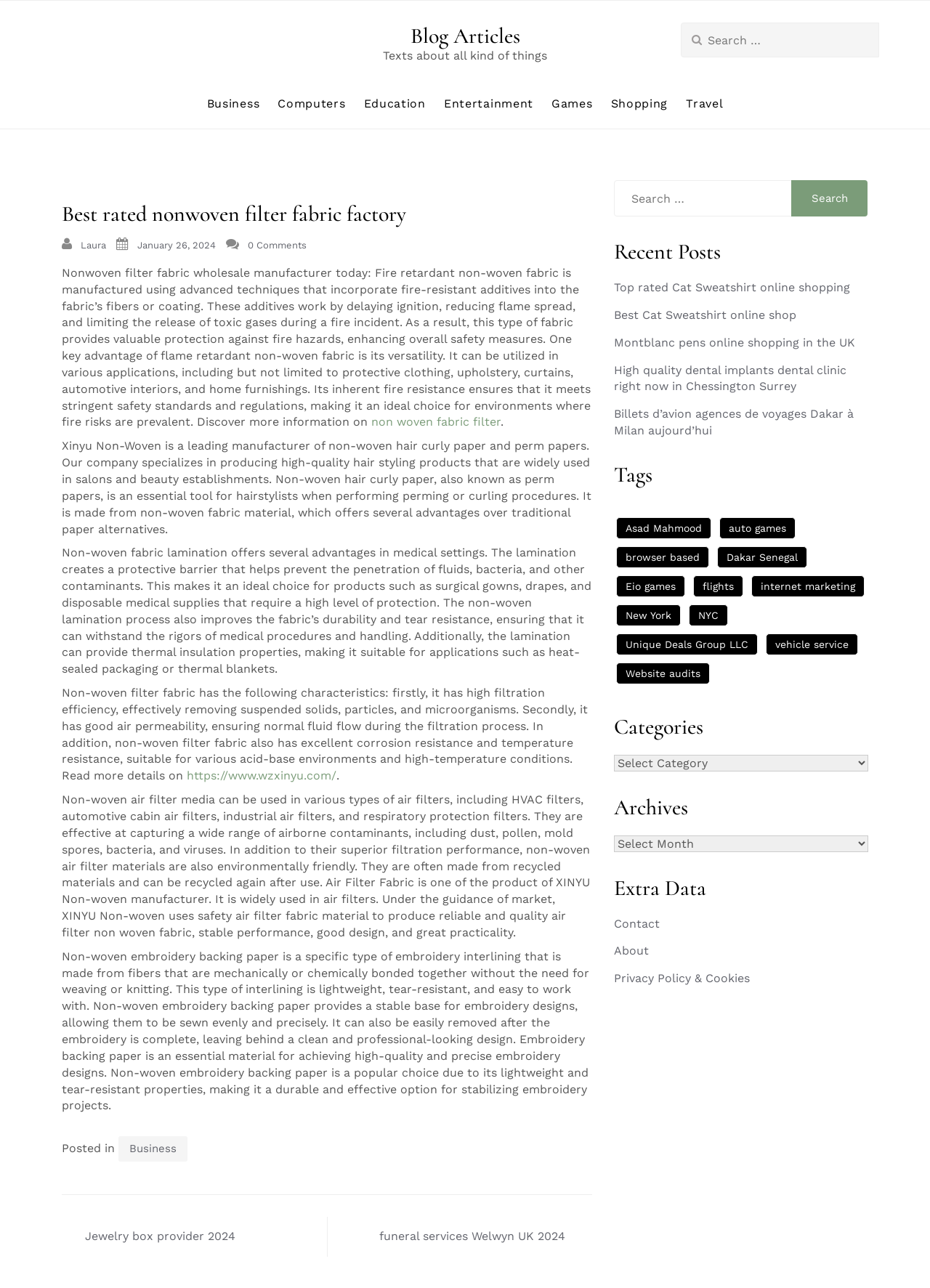Please determine the bounding box coordinates of the area that needs to be clicked to complete this task: 'Contact the website owner'. The coordinates must be four float numbers between 0 and 1, formatted as [left, top, right, bottom].

[0.66, 0.712, 0.709, 0.722]